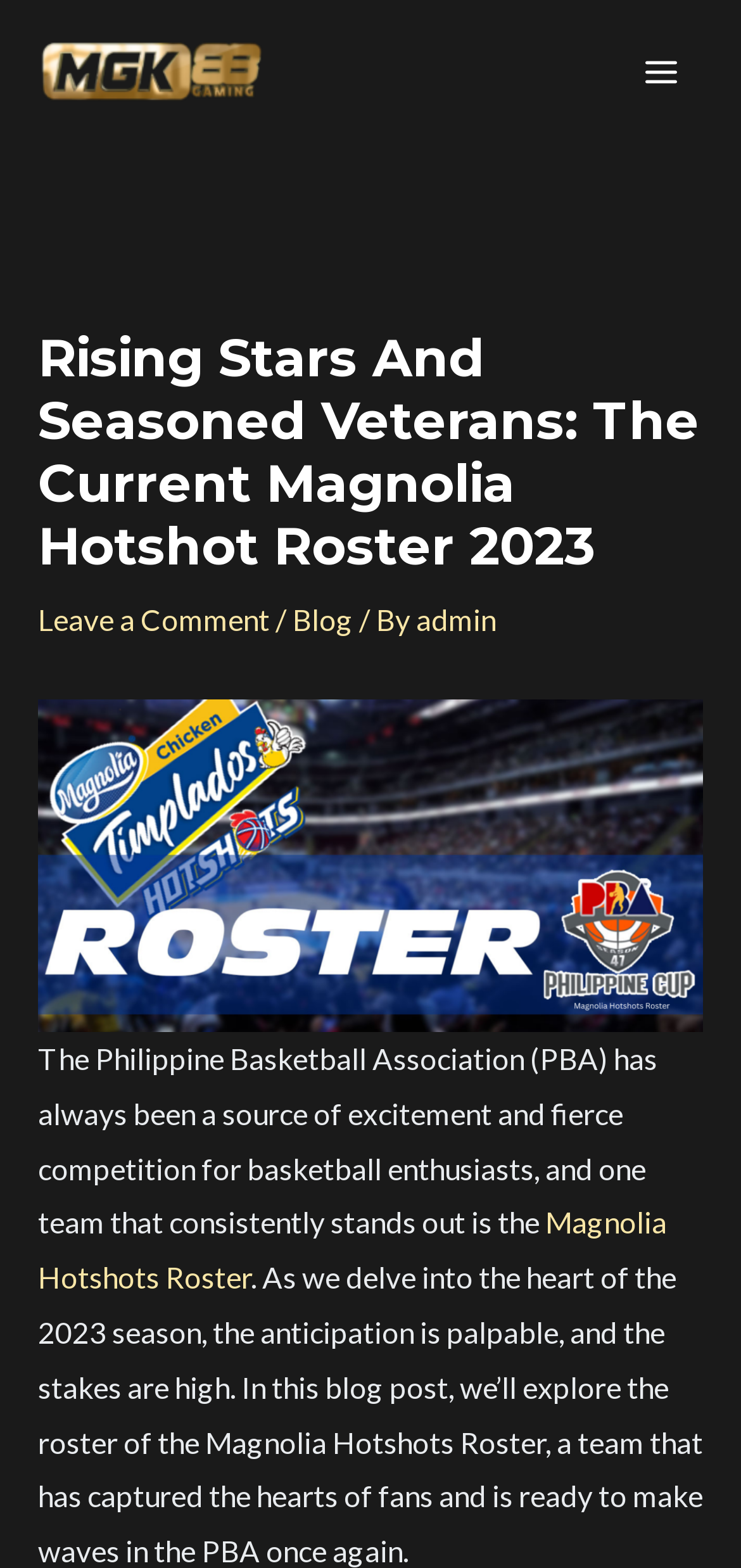How many links are present in the main content area?
We need a detailed and meticulous answer to the question.

I counted the links present in the main content area, excluding the 'MAIN MENU' button and the 'MGK88 Gaming' link. The links are 'Leave a Comment', 'Blog', 'admin', and 'Magnolia Hotshots Roster'.